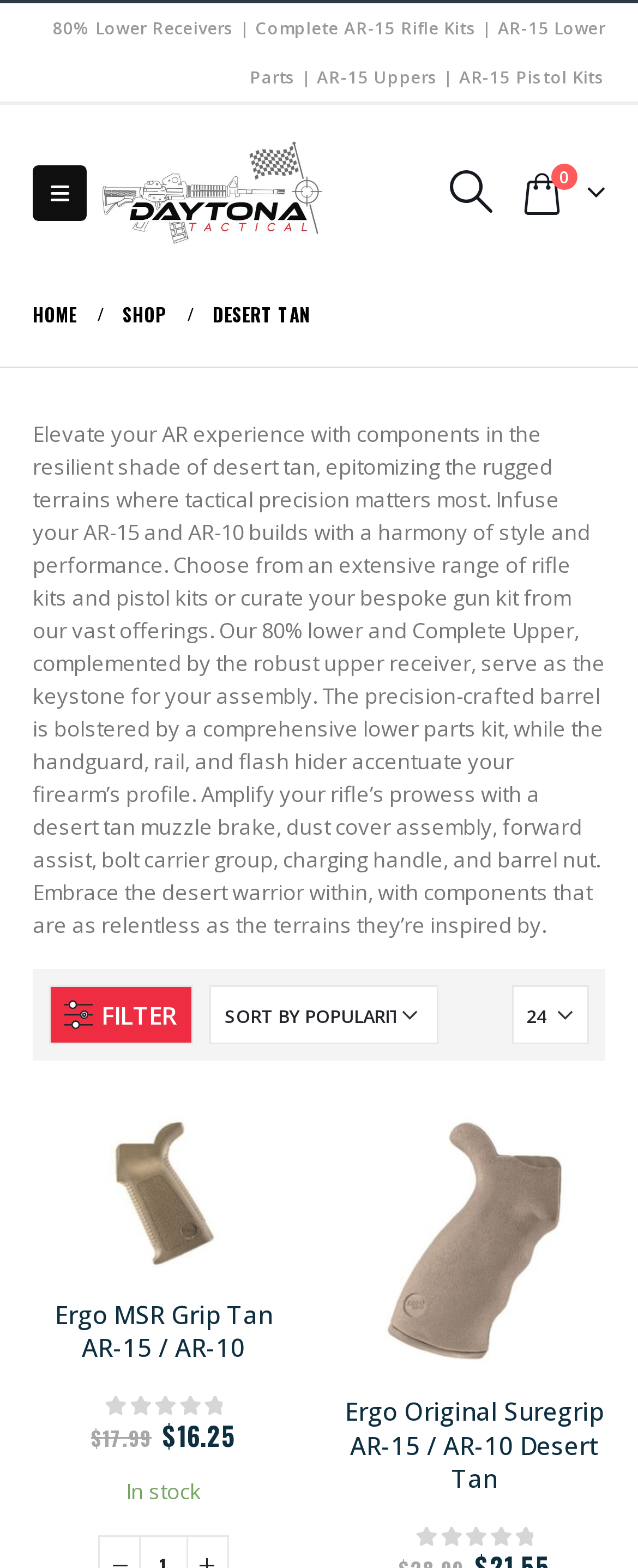Identify the bounding box coordinates of the clickable section necessary to follow the following instruction: "Select a shop order option". The coordinates should be presented as four float numbers from 0 to 1, i.e., [left, top, right, bottom].

[0.329, 0.629, 0.688, 0.666]